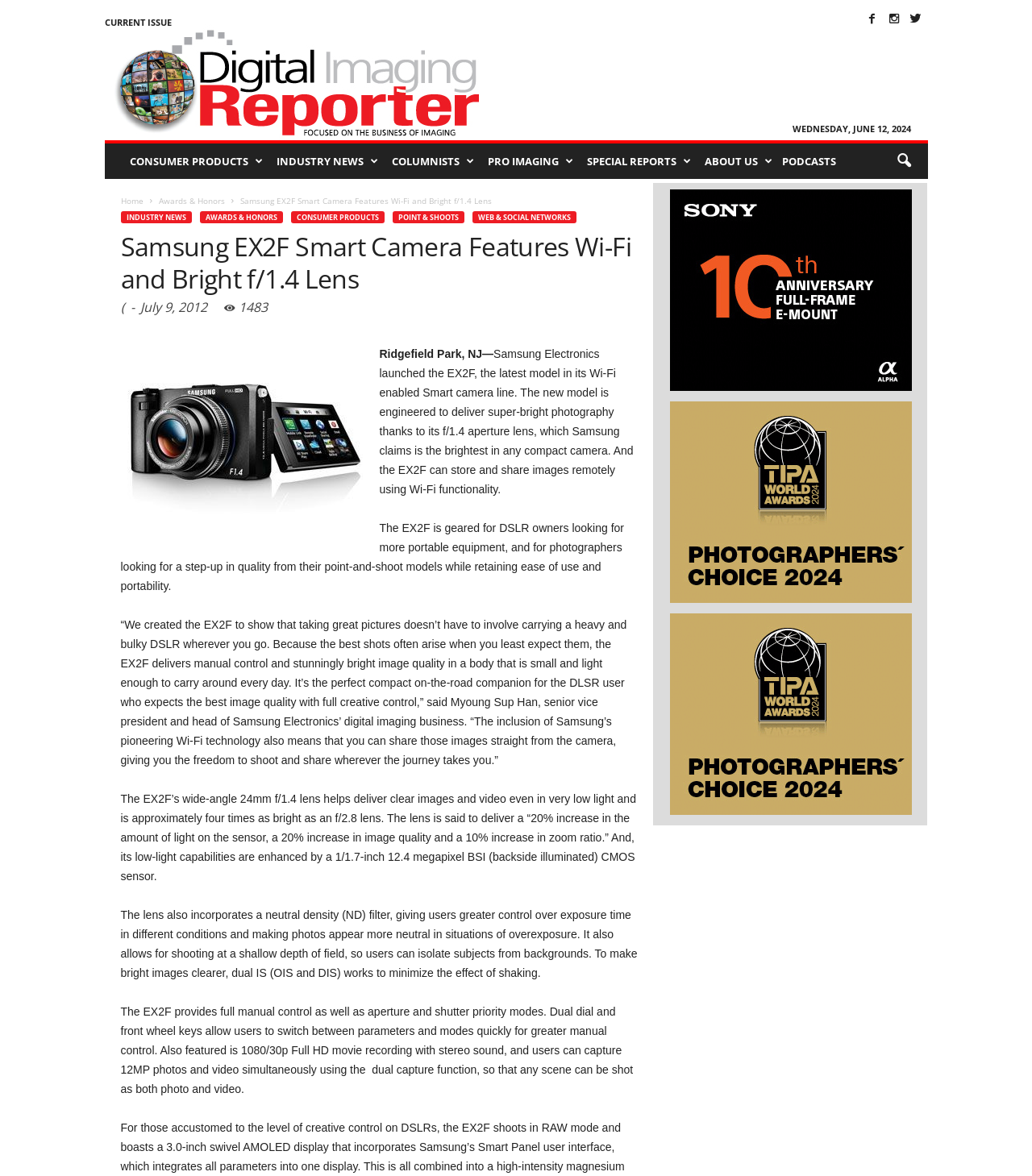Please identify the bounding box coordinates of the element's region that should be clicked to execute the following instruction: "Click the 'CURRENT ISSUE' link". The bounding box coordinates must be four float numbers between 0 and 1, i.e., [left, top, right, bottom].

[0.101, 0.014, 0.166, 0.024]